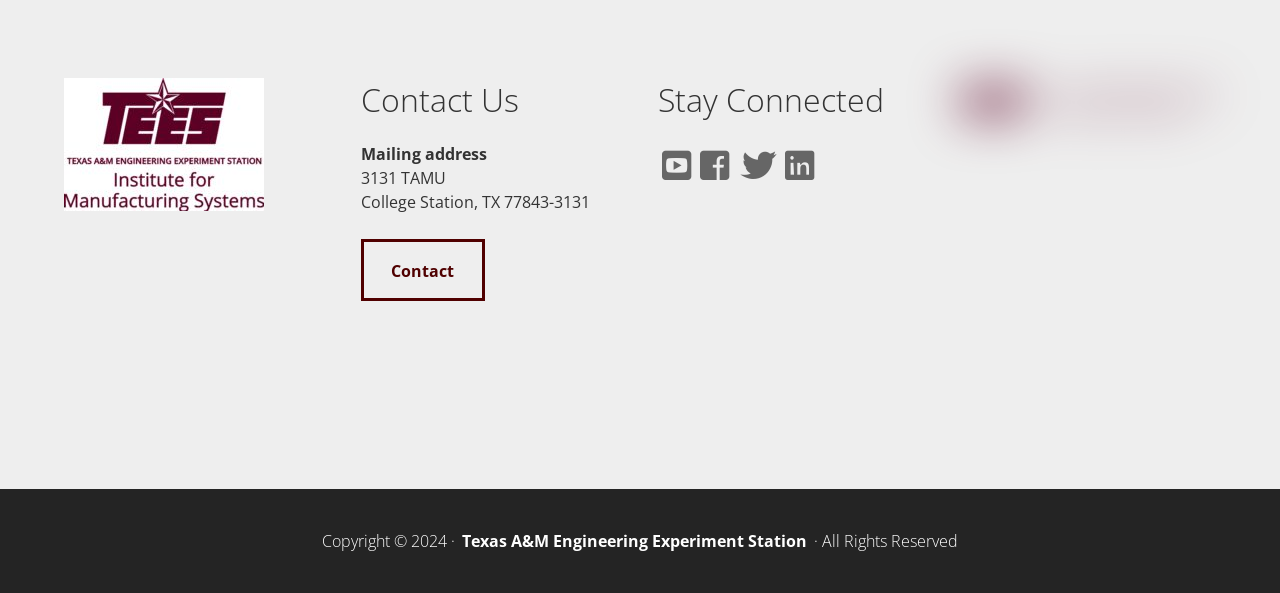Please identify the bounding box coordinates of the element's region that needs to be clicked to fulfill the following instruction: "View contact information". The bounding box coordinates should consist of four float numbers between 0 and 1, i.e., [left, top, right, bottom].

[0.282, 0.131, 0.486, 0.206]